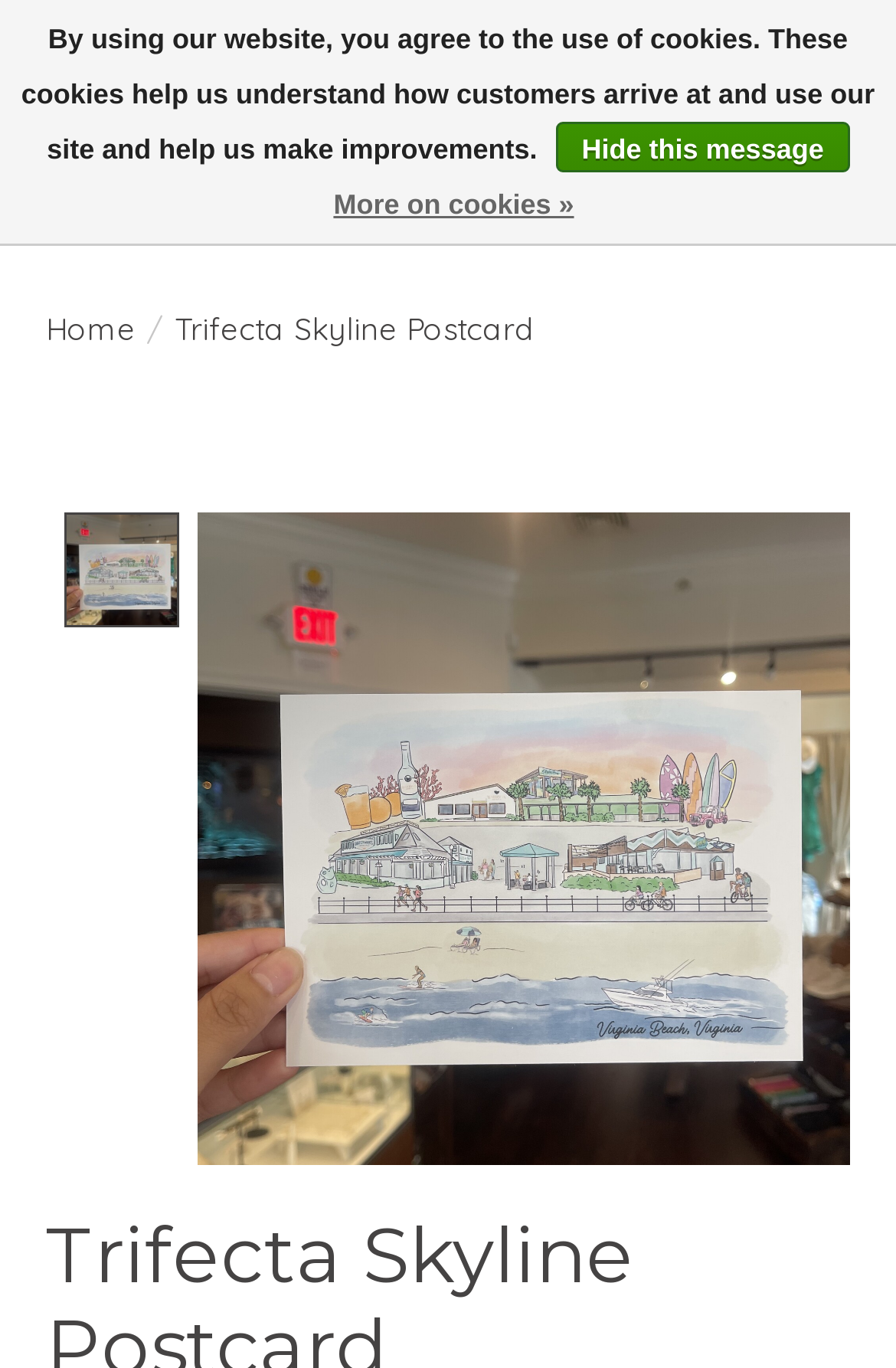Kindly determine the bounding box coordinates for the clickable area to achieve the given instruction: "Share on Twitter".

[0.051, 0.287, 0.092, 0.321]